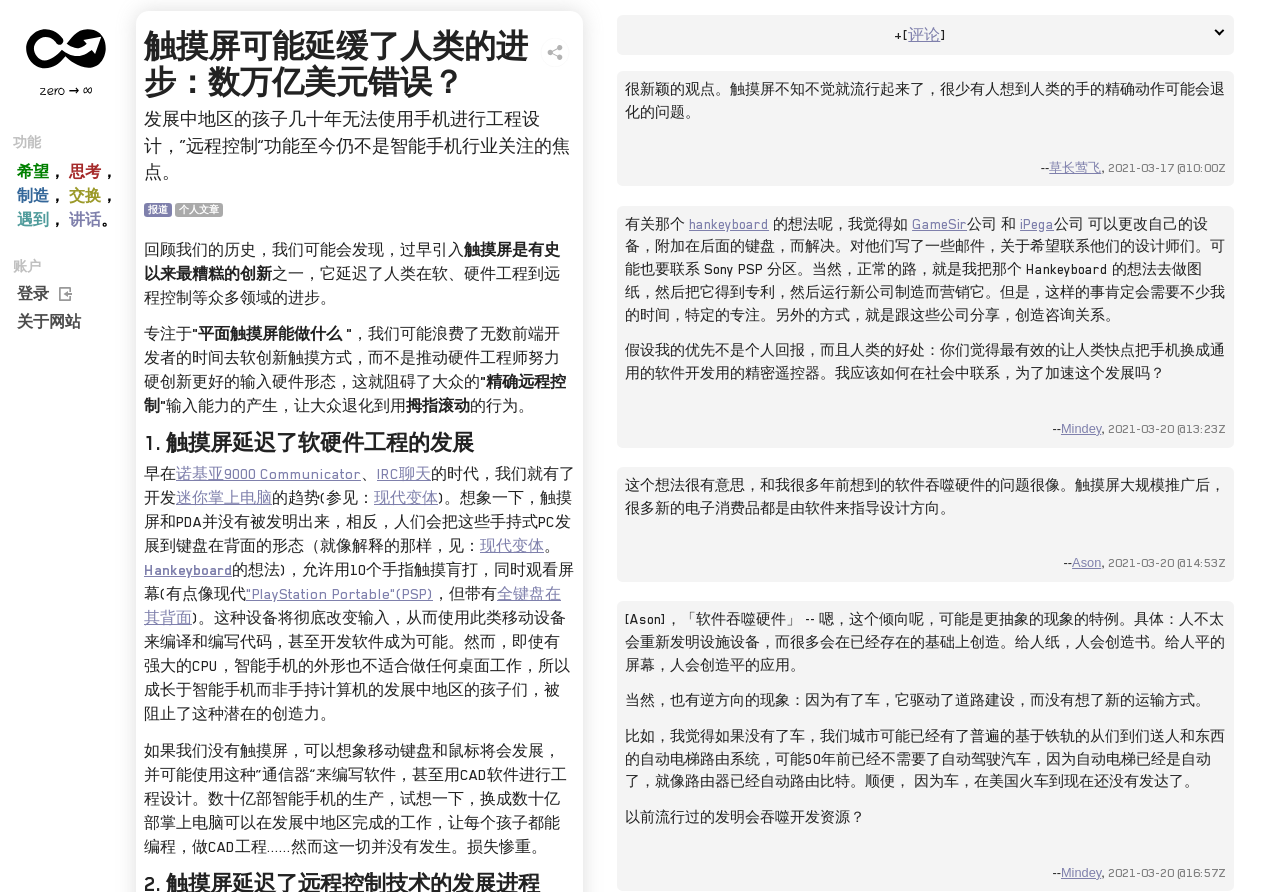Specify the bounding box coordinates of the area to click in order to follow the given instruction: "Learn about hankeyboard."

[0.673, 0.304, 0.751, 0.325]